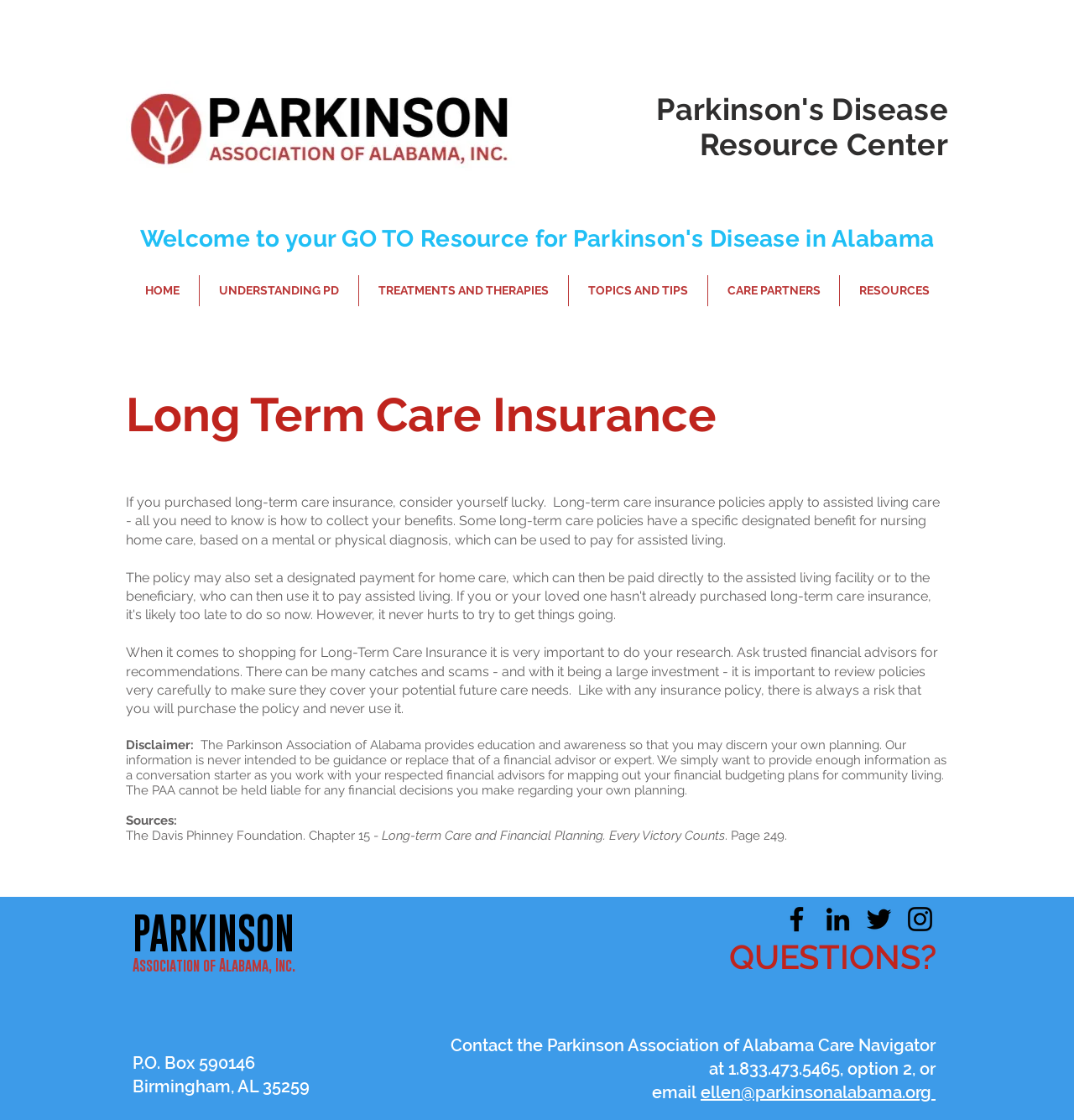Identify the headline of the webpage and generate its text content.

Long Term Care Insurance